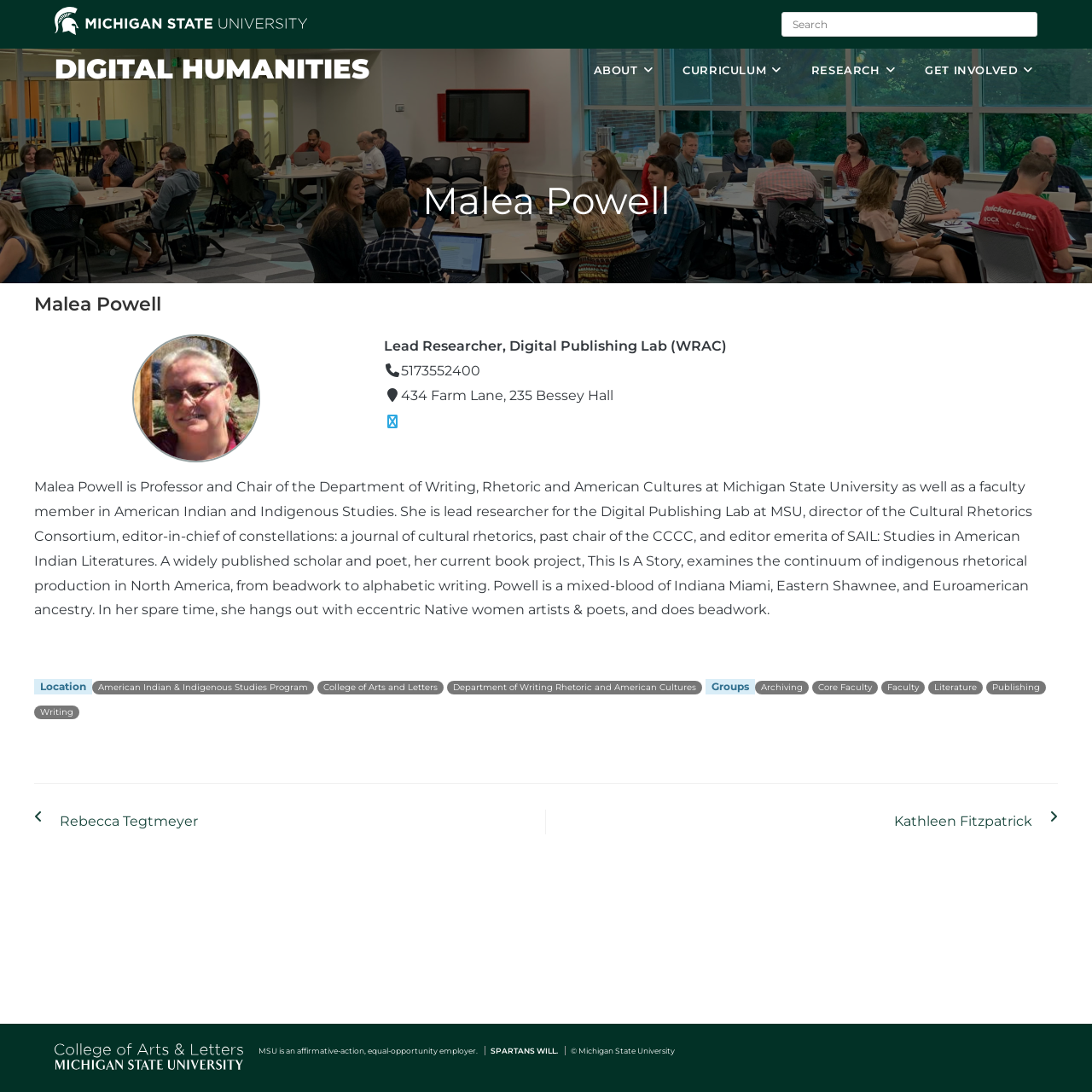Locate the bounding box coordinates of the element that needs to be clicked to carry out the instruction: "View the American Indian & Indigenous Studies Program". The coordinates should be given as four float numbers ranging from 0 to 1, i.e., [left, top, right, bottom].

[0.084, 0.624, 0.288, 0.636]